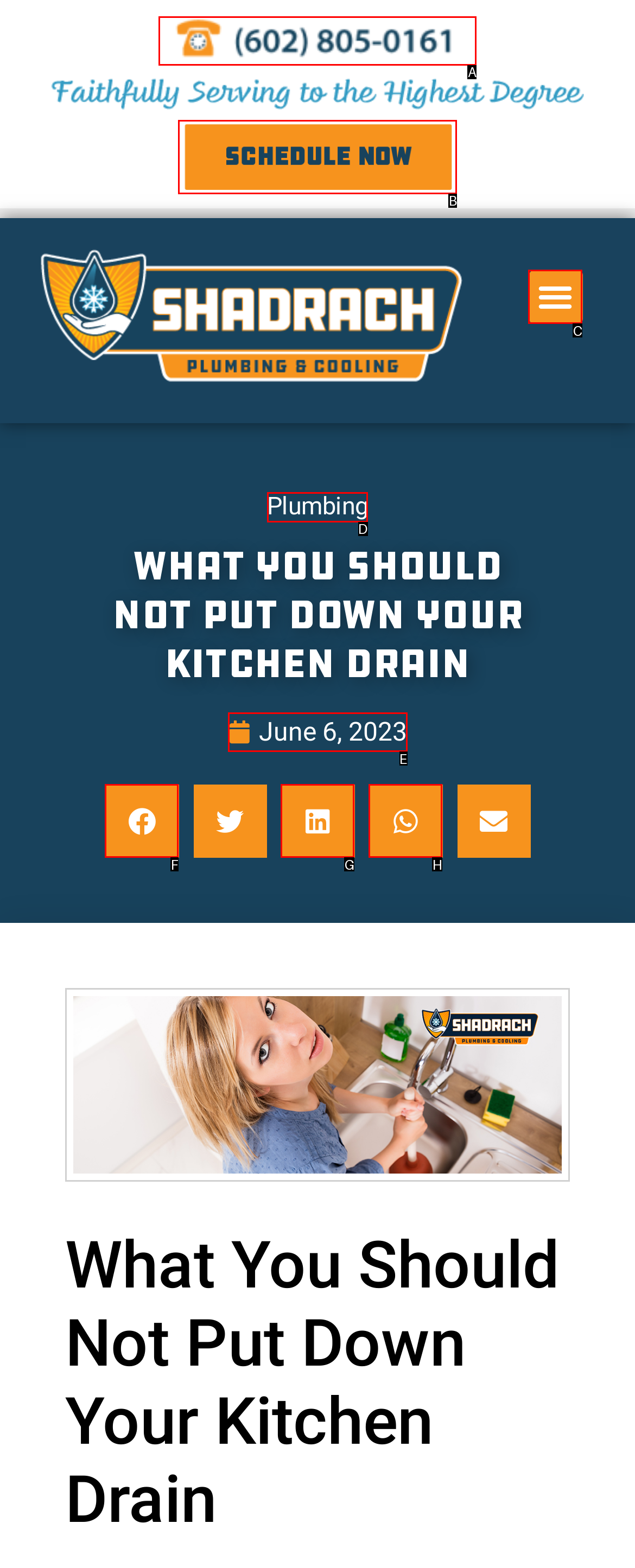Please indicate which HTML element should be clicked to fulfill the following task: Learn about plumbing services. Provide the letter of the selected option.

D